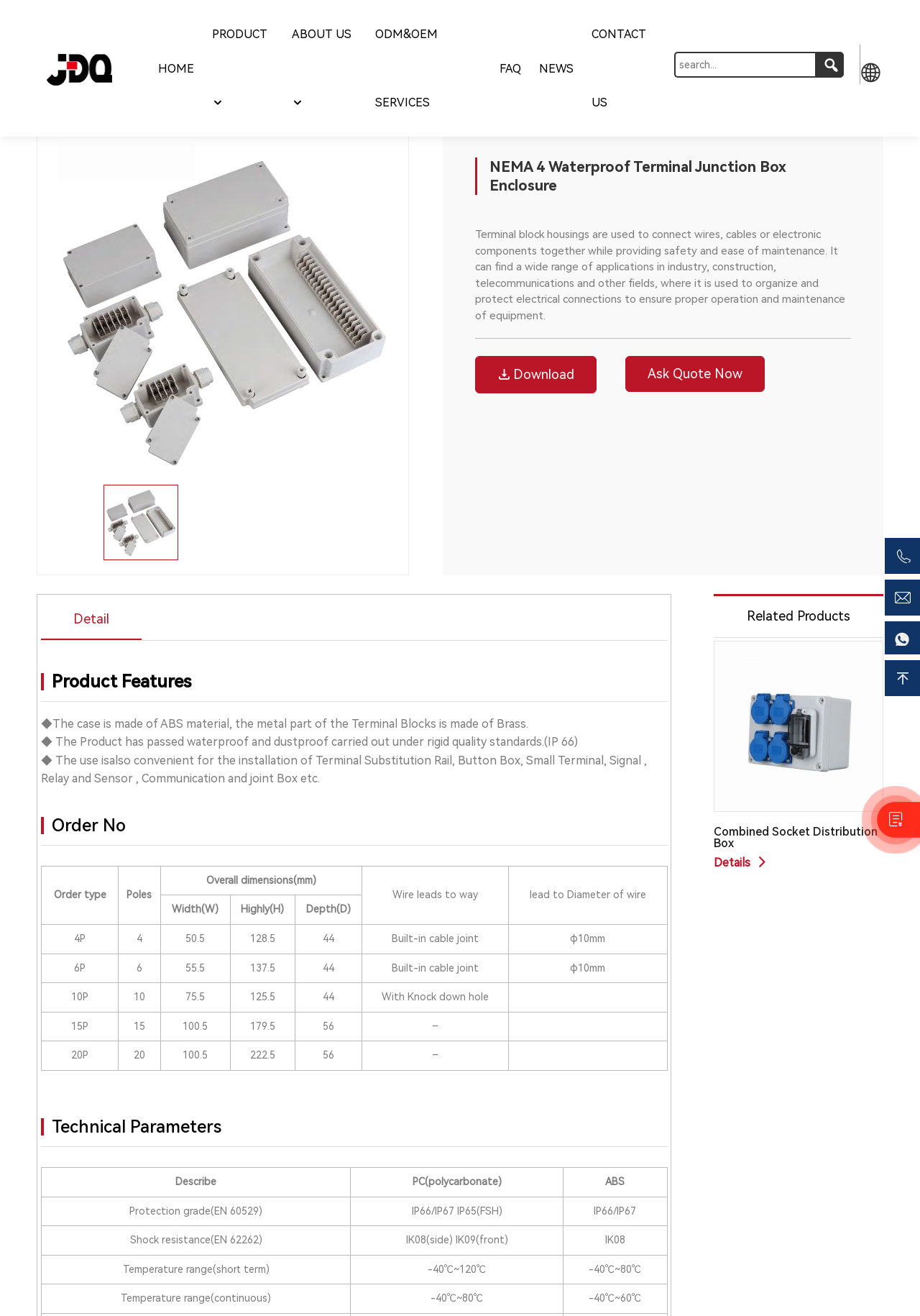Identify the bounding box coordinates of the area you need to click to perform the following instruction: "Share this event on social media".

None